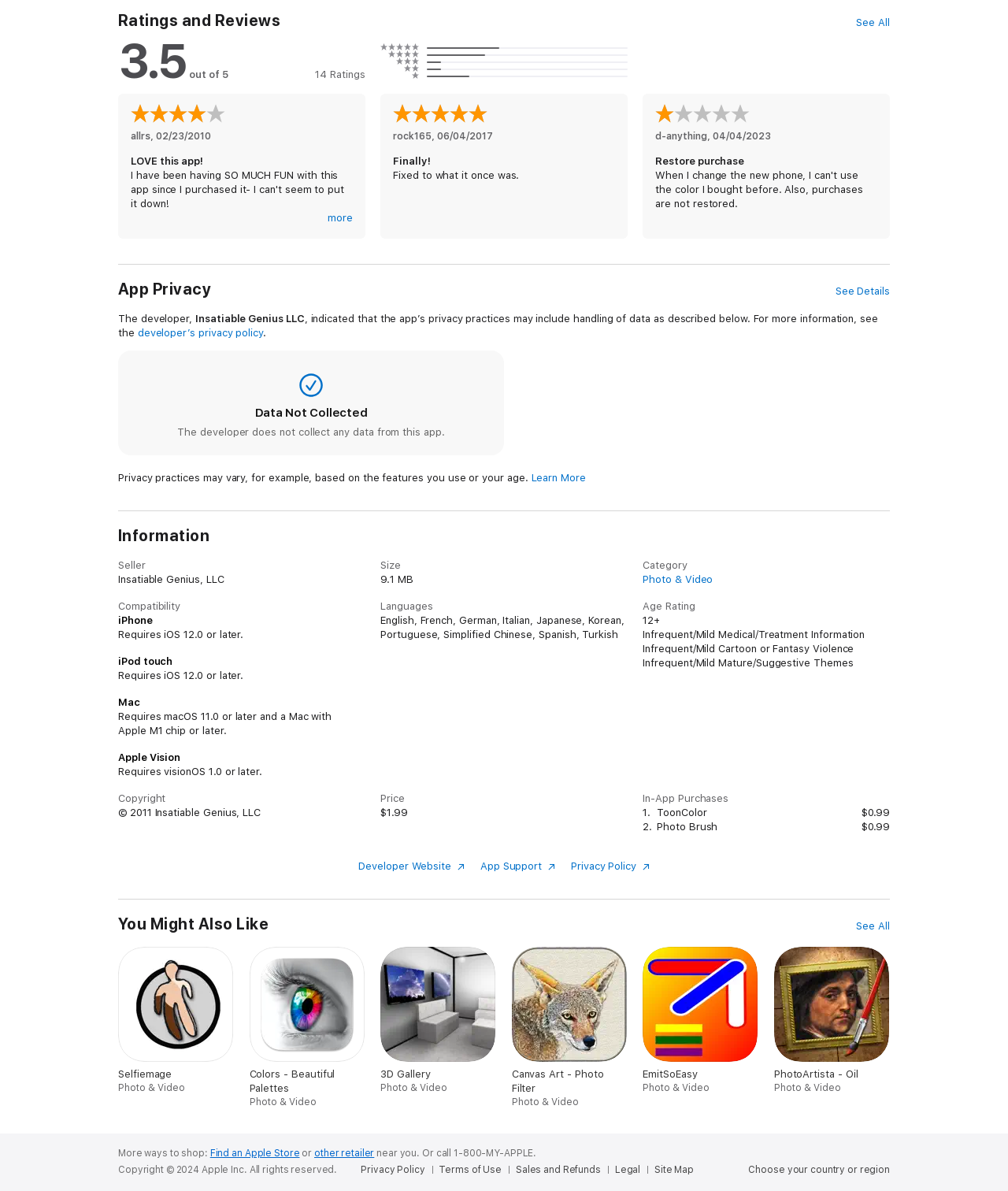What is the name of the app?
Using the visual information, respond with a single word or phrase.

ToonPAINT